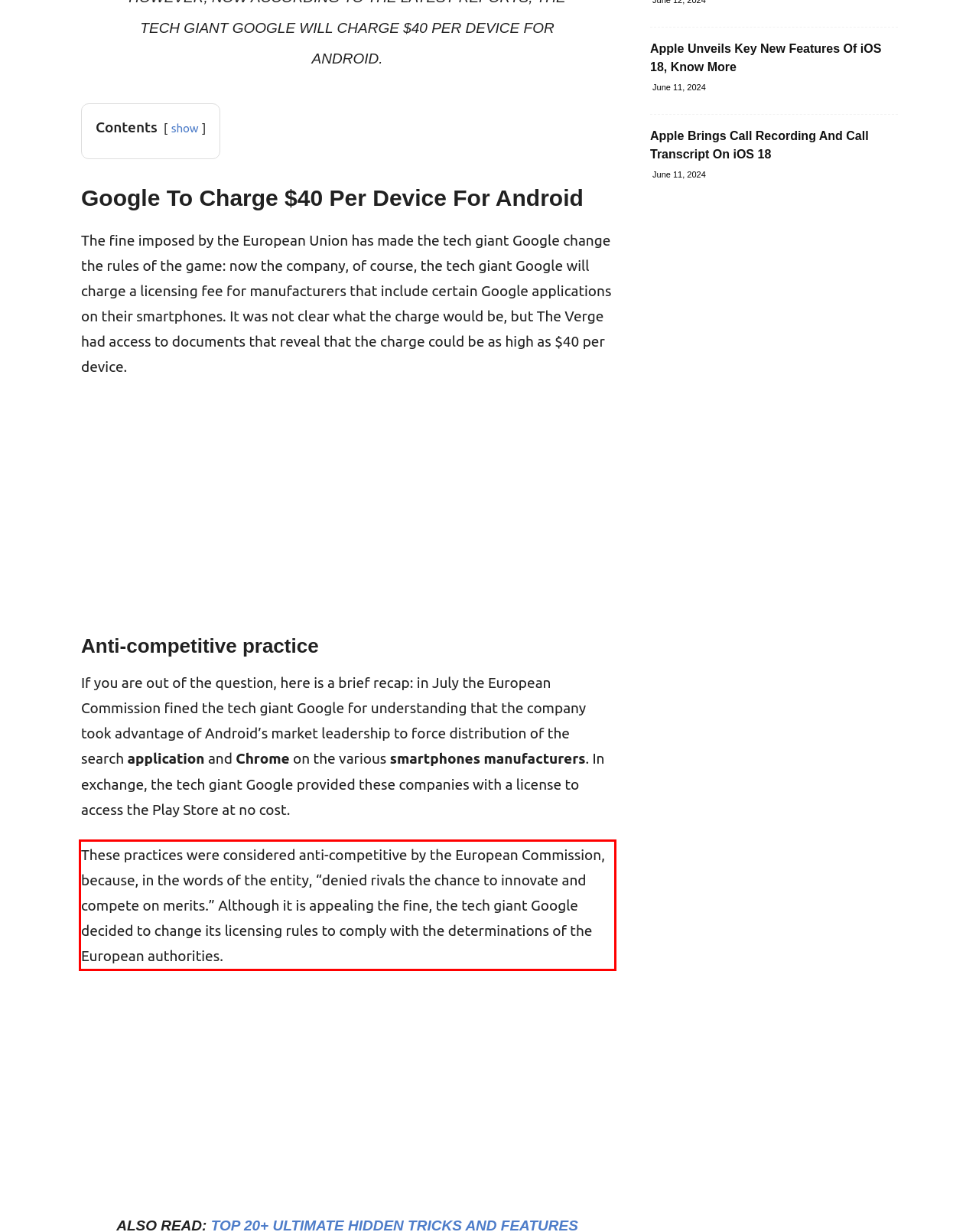Using OCR, extract the text content found within the red bounding box in the given webpage screenshot.

These practices were considered anti-competitive by the European Commission, because, in the words of the entity, “denied rivals the chance to innovate and compete on merits.” Although it is appealing the fine, the tech giant Google decided to change its licensing rules to comply with the determinations of the European authorities.